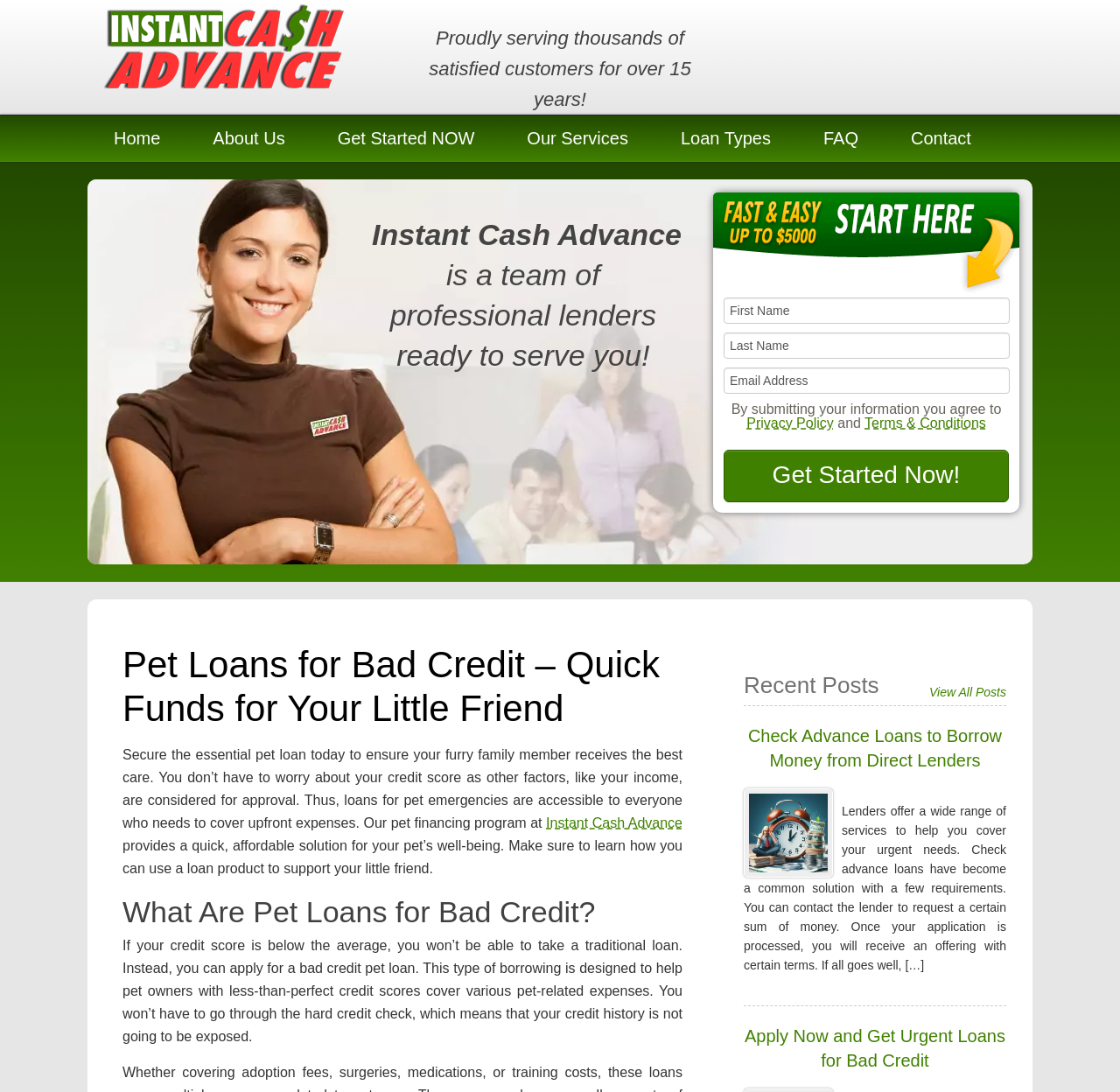Locate the bounding box coordinates of the clickable region necessary to complete the following instruction: "Click on 'Get Started NOW'". Provide the coordinates in the format of four float numbers between 0 and 1, i.e., [left, top, right, bottom].

[0.278, 0.106, 0.447, 0.147]